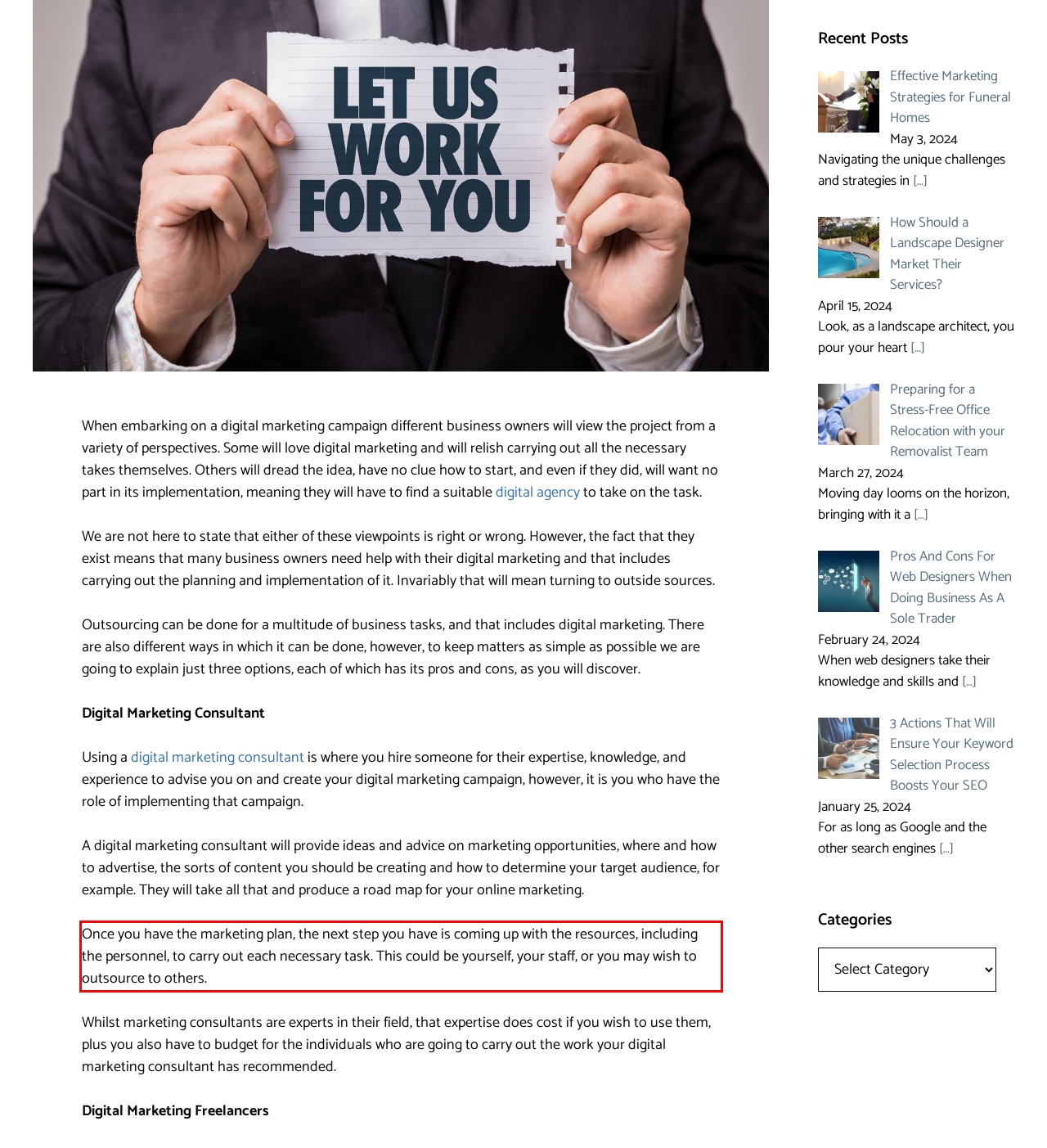Please examine the screenshot of the webpage and read the text present within the red rectangle bounding box.

Once you have the marketing plan, the next step you have is coming up with the resources, including the personnel, to carry out each necessary task. This could be yourself, your staff, or you may wish to outsource to others.